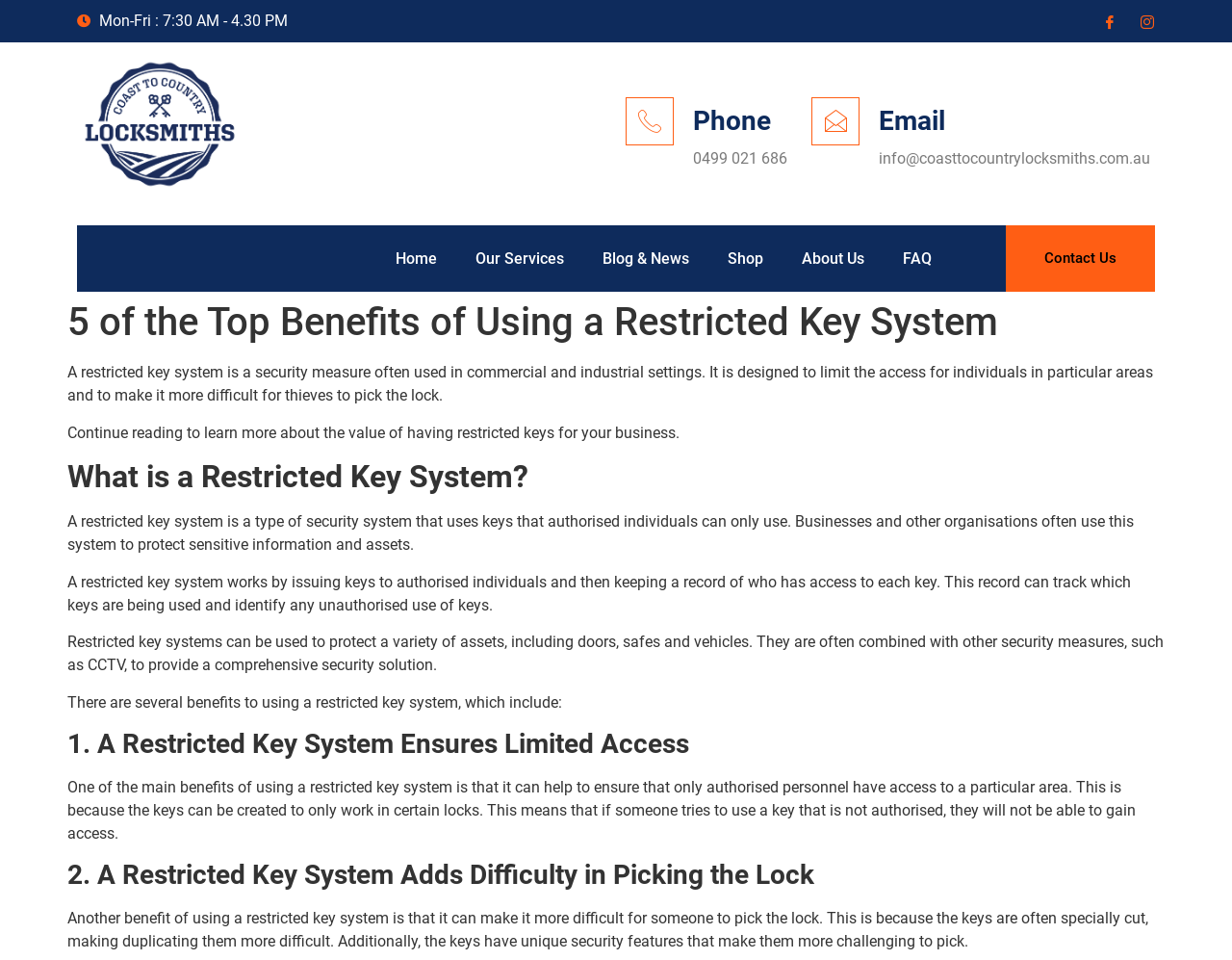Could you specify the bounding box coordinates for the clickable section to complete the following instruction: "Click on the 'Royals' link"?

None